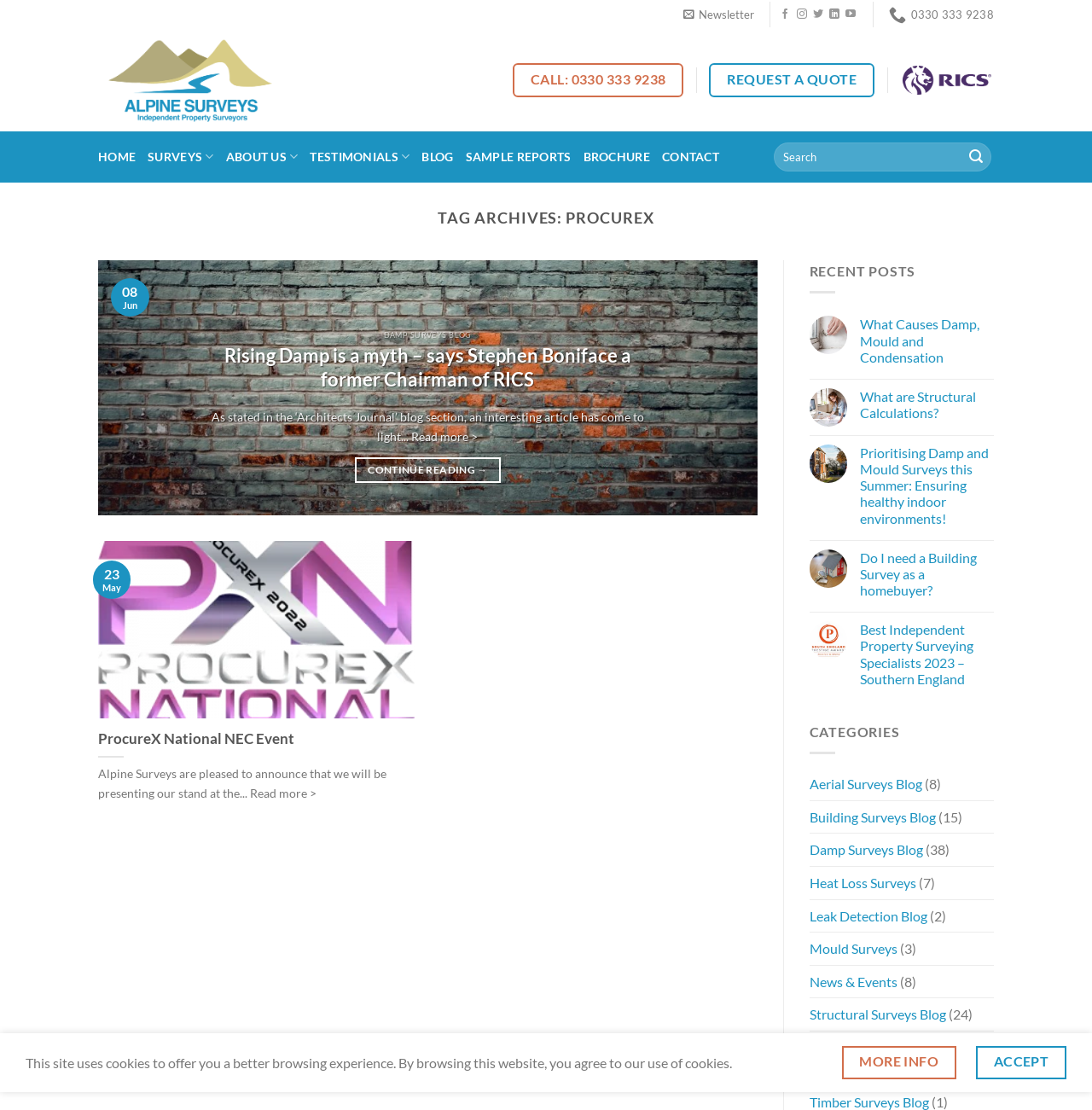Can you extract the primary headline text from the webpage?

TAG ARCHIVES: PROCUREX